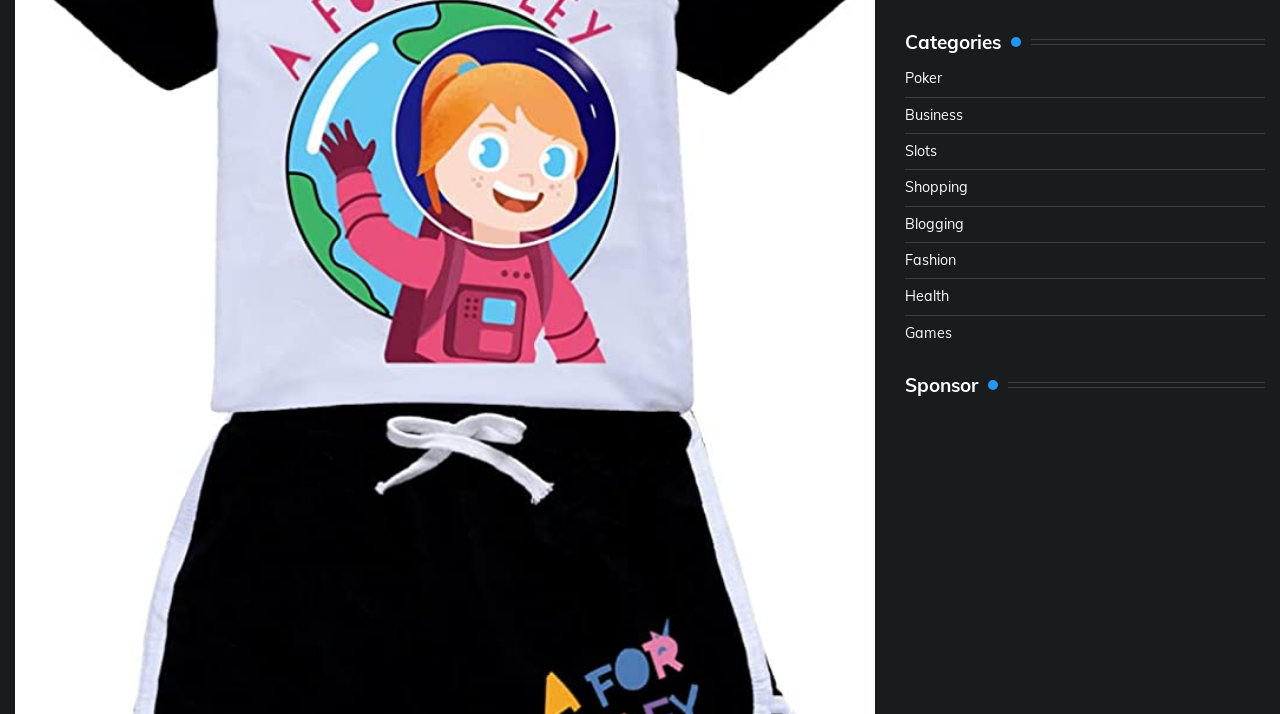Identify the bounding box coordinates for the UI element that matches this description: "Shopping".

[0.707, 0.25, 0.756, 0.275]